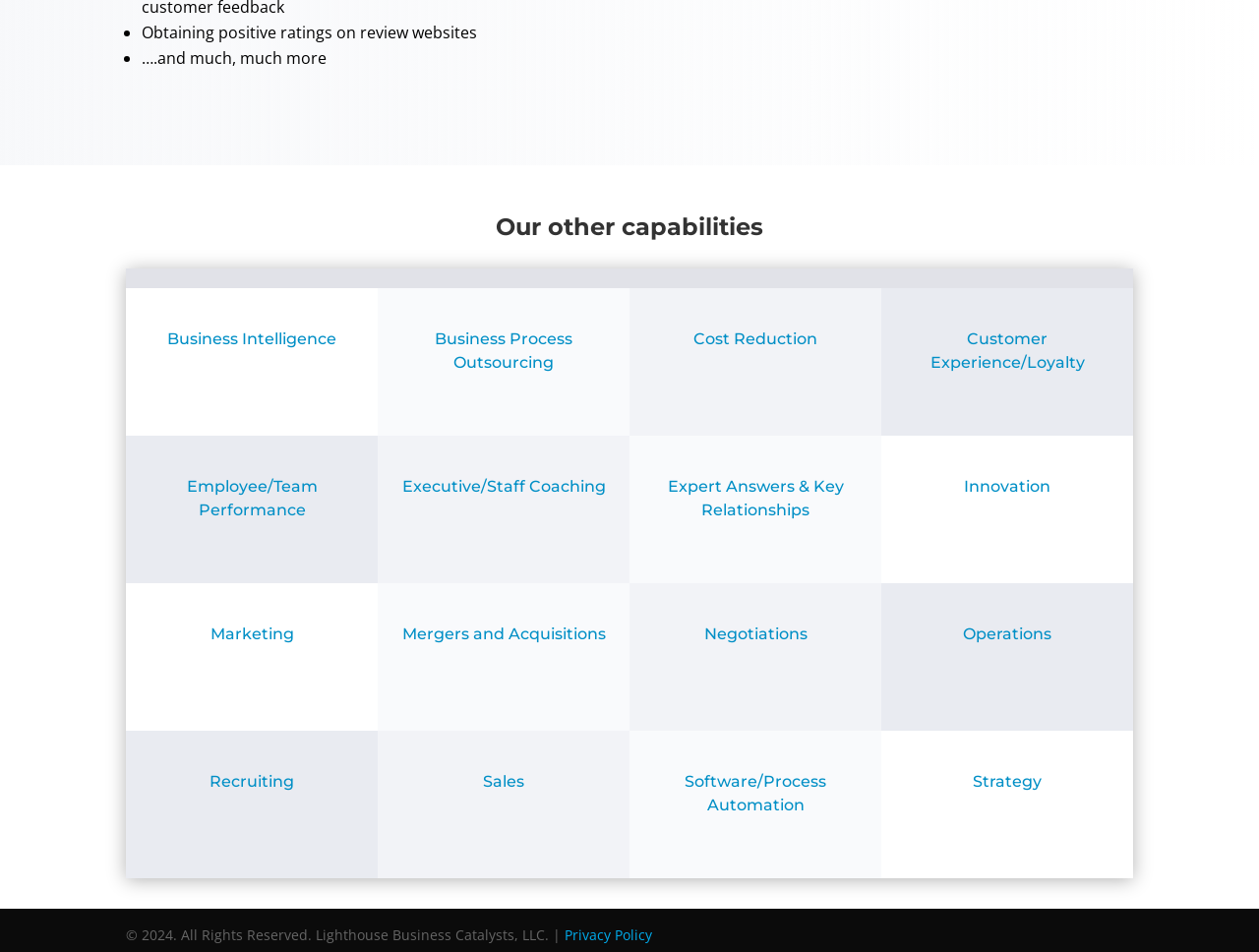Locate the UI element described as follows: "Privacy Policy". Return the bounding box coordinates as four float numbers between 0 and 1 in the order [left, top, right, bottom].

[0.448, 0.972, 0.518, 0.992]